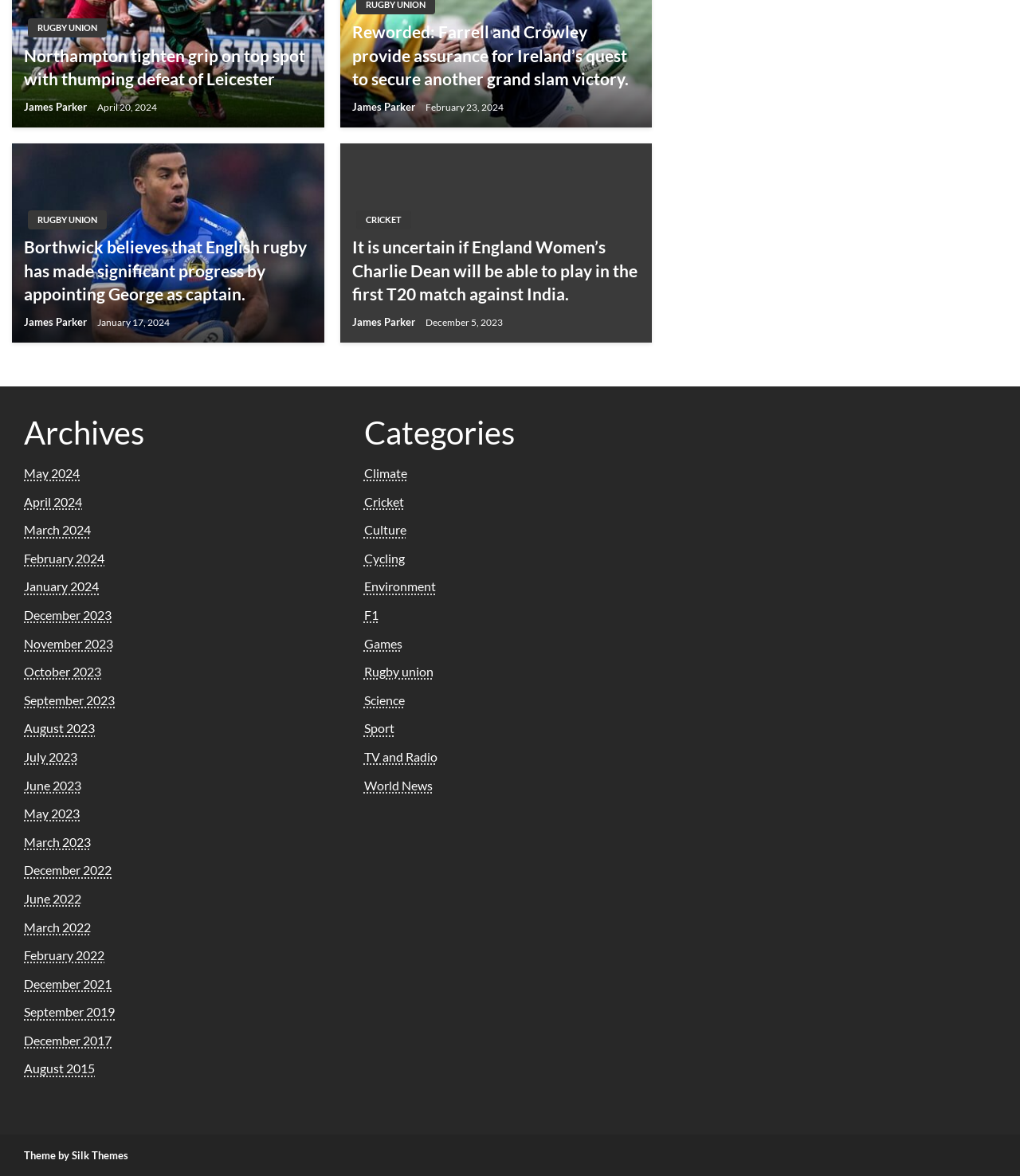Find and indicate the bounding box coordinates of the region you should select to follow the given instruction: "Read article about Borthwick's opinion on English rugby".

[0.023, 0.2, 0.306, 0.26]